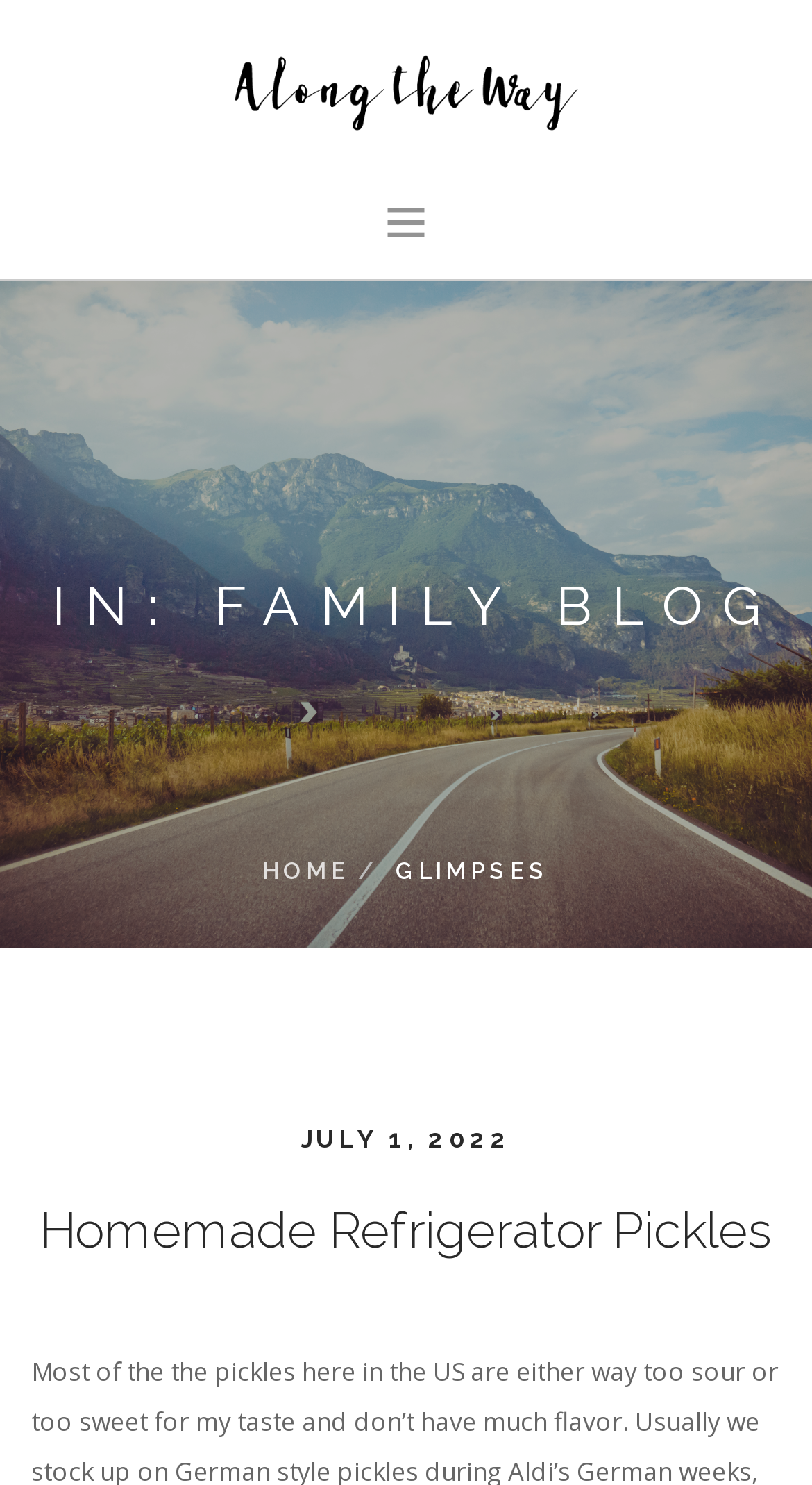Locate the bounding box coordinates of the area where you should click to accomplish the instruction: "Read the 'Introduction to the scanned version'".

None